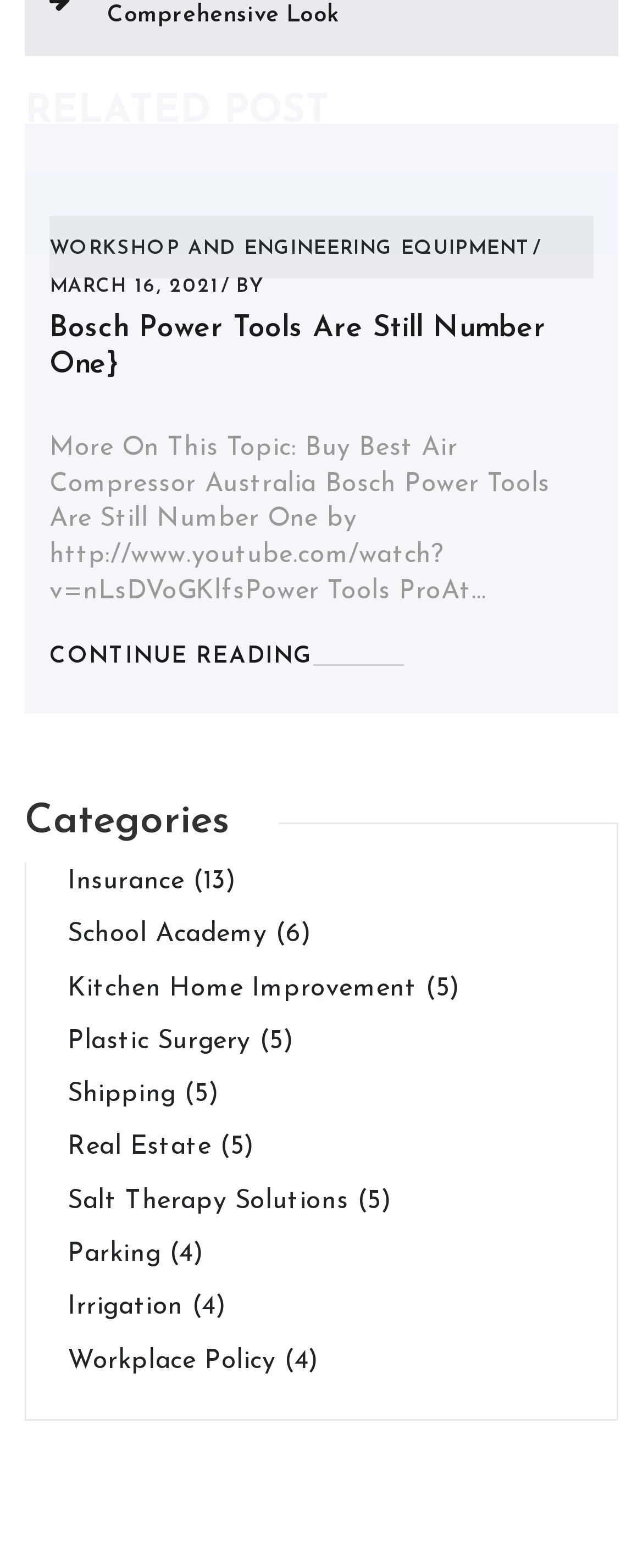Locate the bounding box coordinates of the area to click to fulfill this instruction: "Explore 'Kitchen Home Improvement'". The bounding box should be presented as four float numbers between 0 and 1, in the order [left, top, right, bottom].

[0.105, 0.622, 0.717, 0.639]